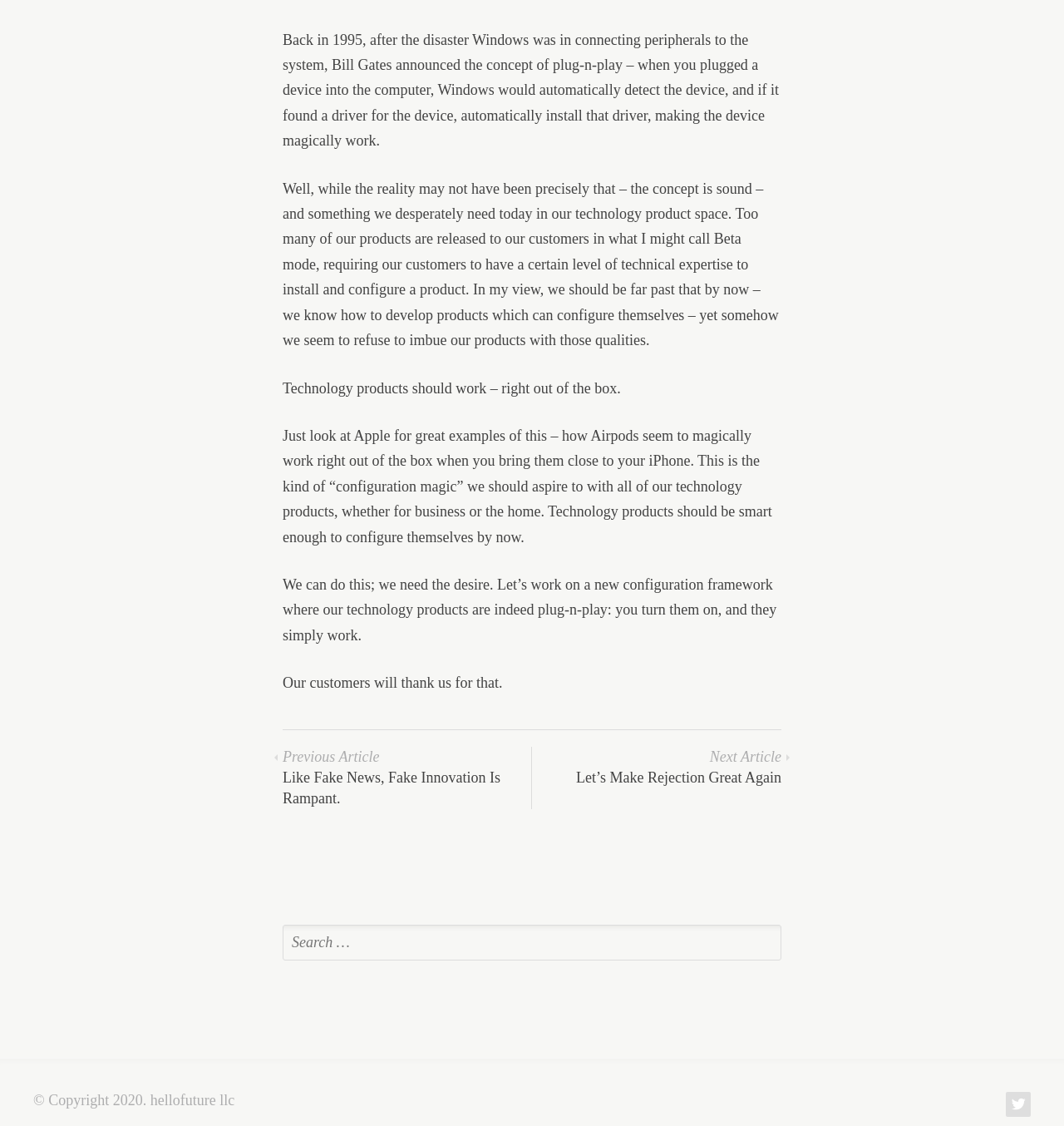Give a one-word or one-phrase response to the question:
How many links are there at the bottom of the page?

3